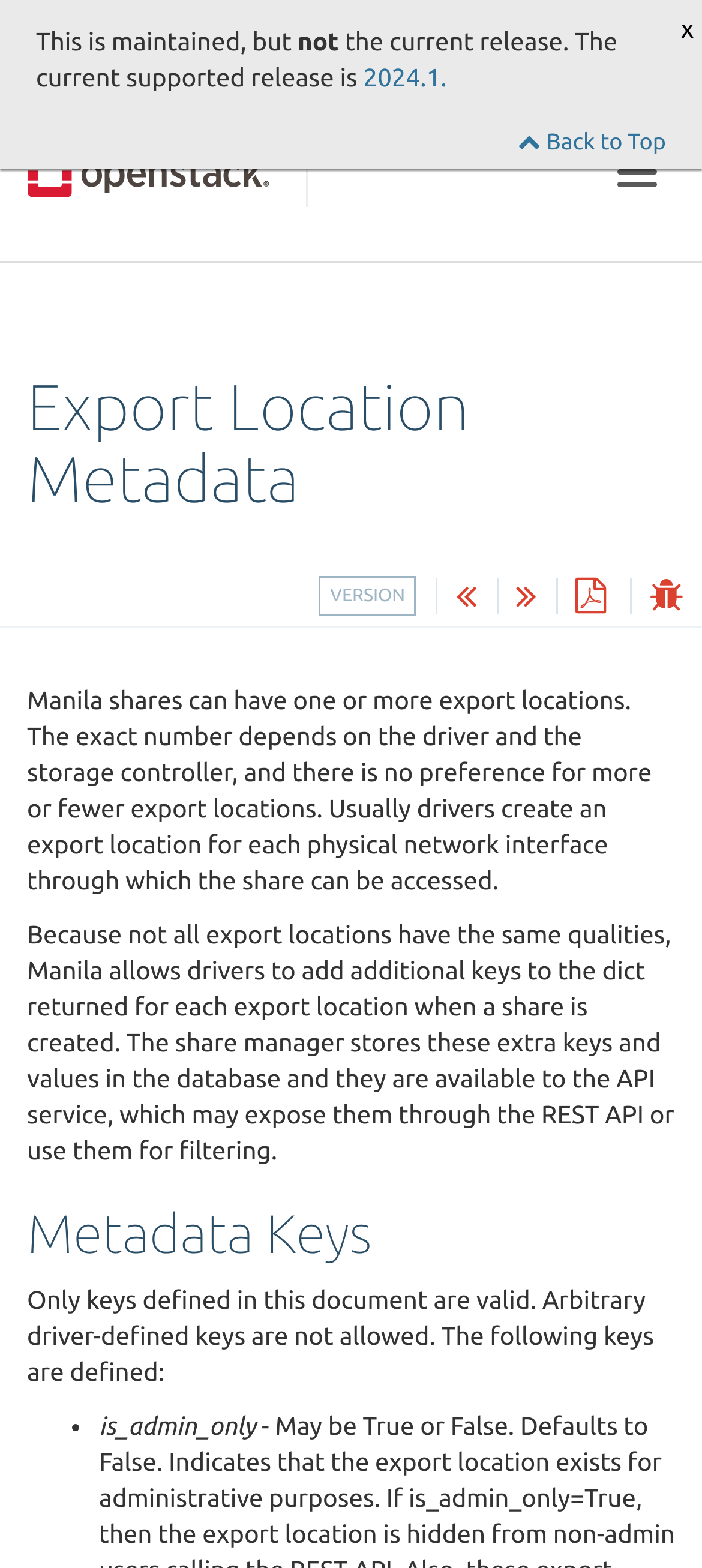What is the purpose of export locations in Manila?
Please look at the screenshot and answer in one word or a short phrase.

Access shares through physical network interfaces